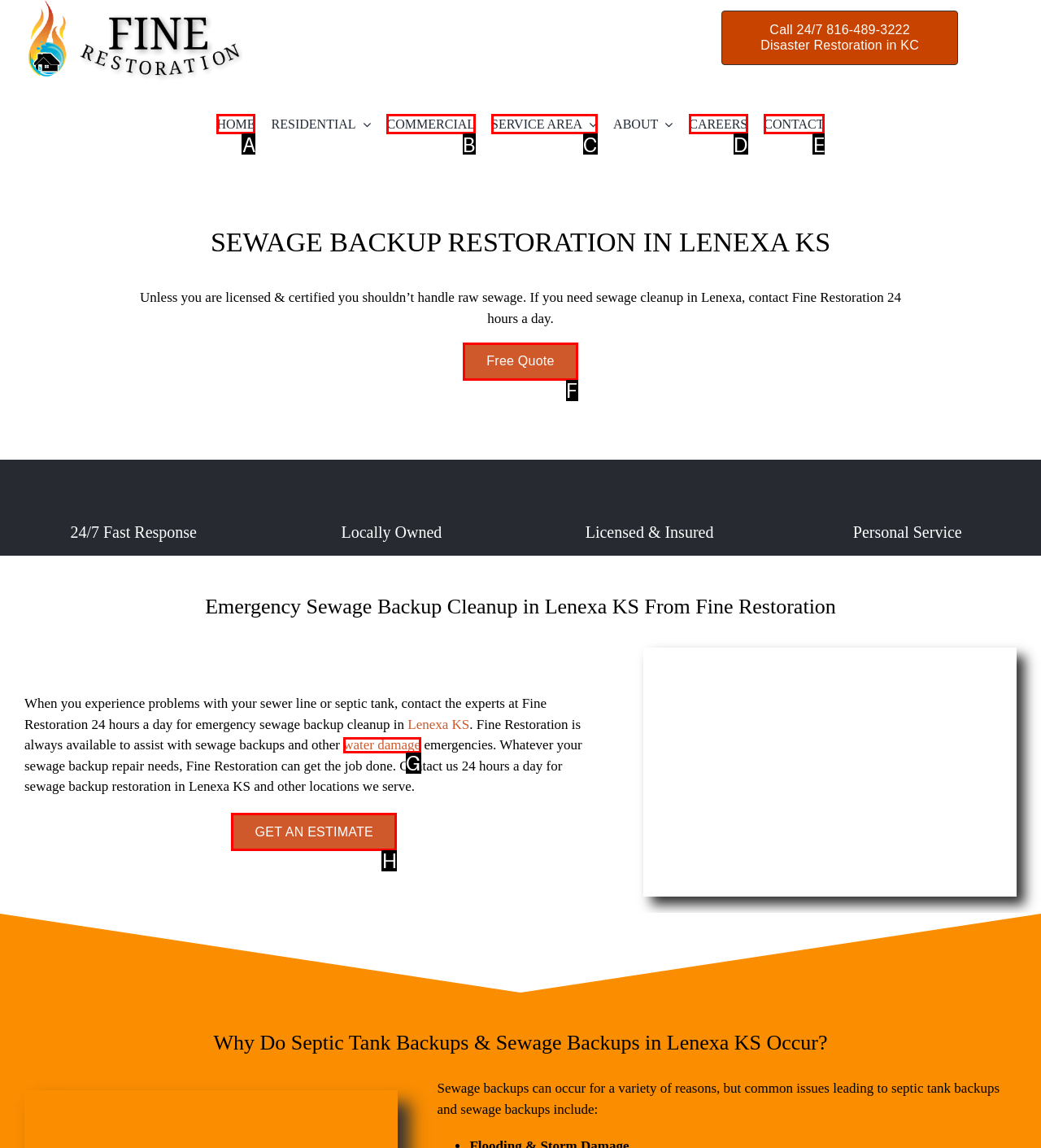Determine which letter corresponds to the UI element to click for this task: Get a free quote
Respond with the letter from the available options.

F